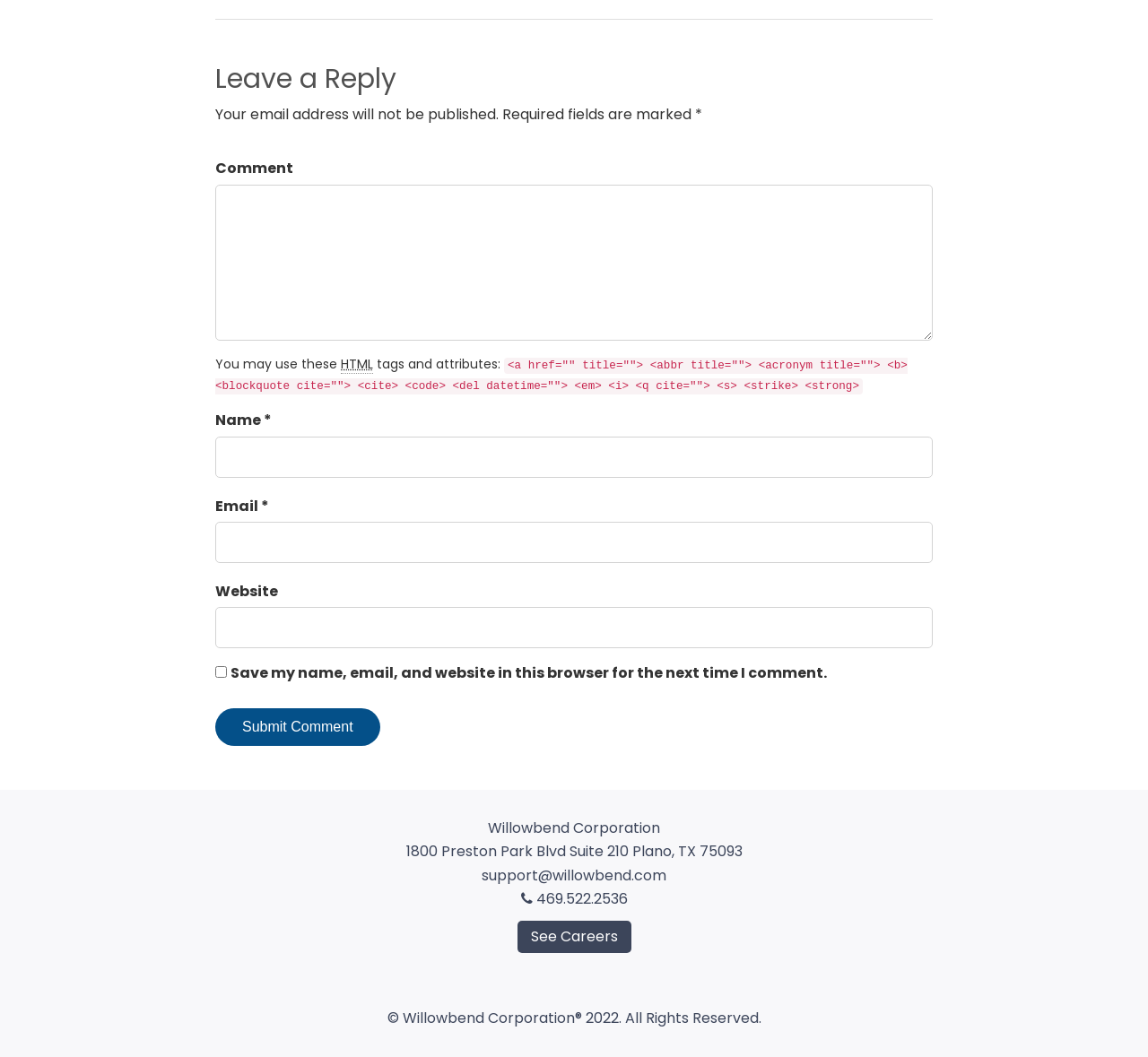Utilize the details in the image to thoroughly answer the following question: What is the button text for submitting a comment?

The button text for submitting a comment is 'Submit Comment', which is located at the bottom of the comment section and allows users to post their comment.